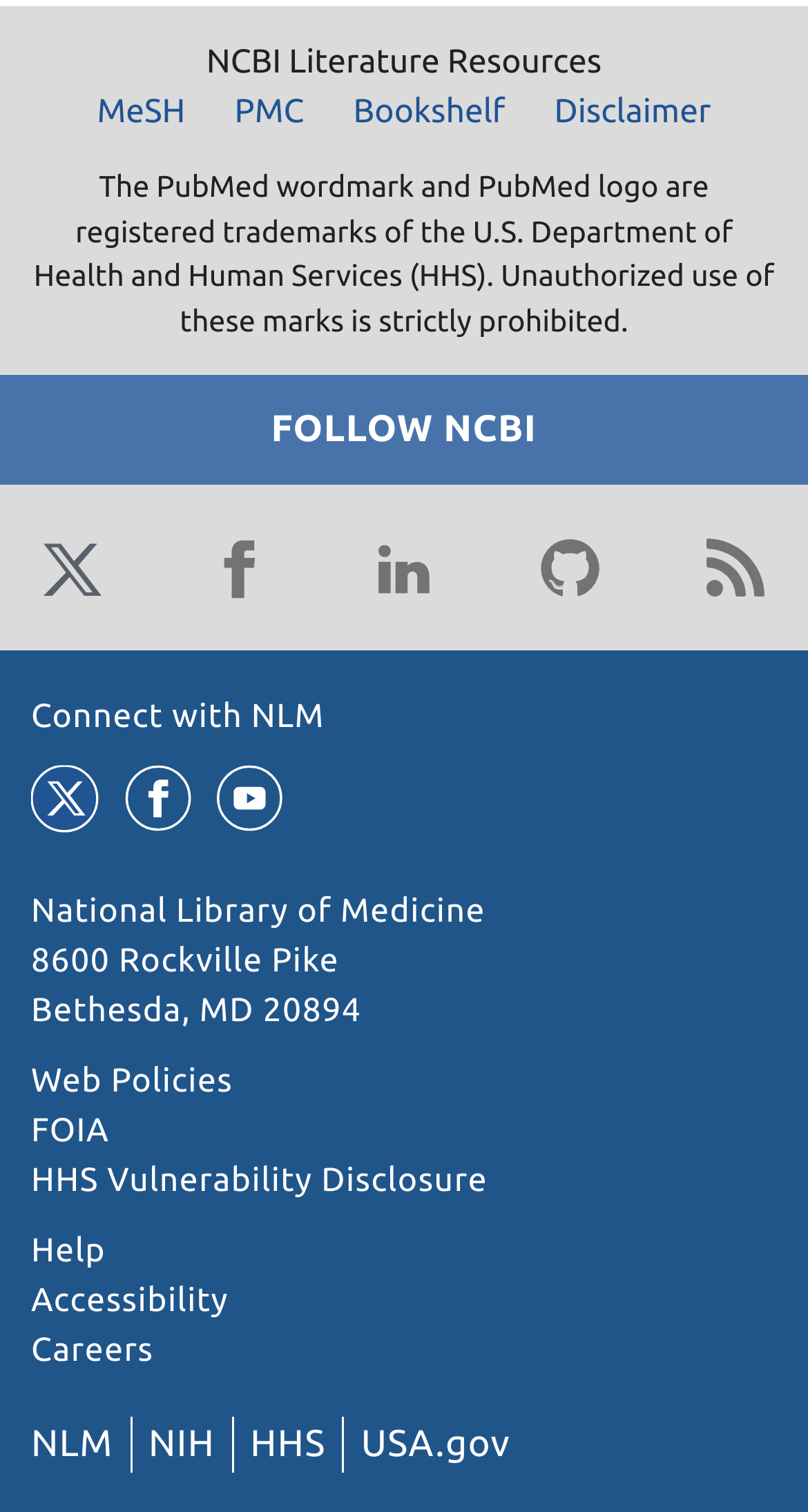Please identify the bounding box coordinates of the element on the webpage that should be clicked to follow this instruction: "Visit MeSH". The bounding box coordinates should be given as four float numbers between 0 and 1, formatted as [left, top, right, bottom].

[0.094, 0.057, 0.255, 0.09]